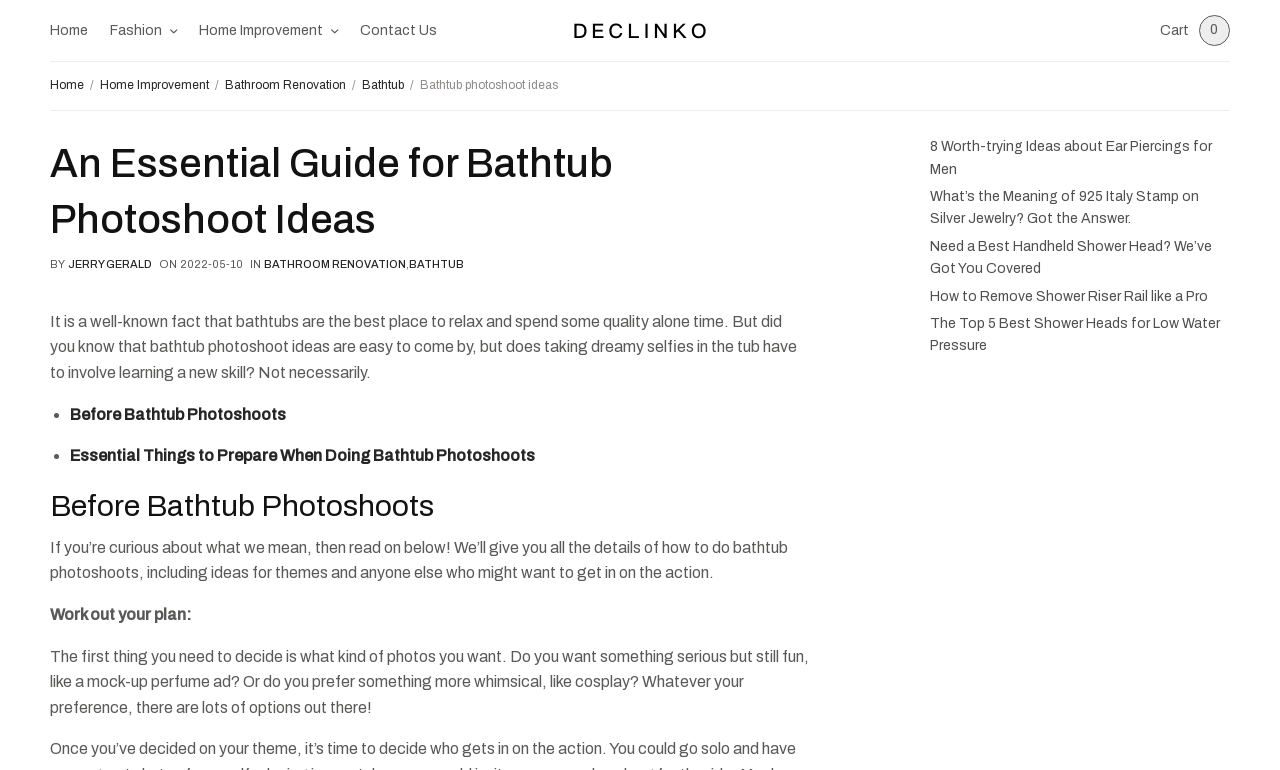Locate the bounding box coordinates of the element that needs to be clicked to carry out the instruction: "Read the 'Before Bathtub Photoshoots' section". The coordinates should be given as four float numbers ranging from 0 to 1, i.e., [left, top, right, bottom].

[0.039, 0.63, 0.633, 0.684]